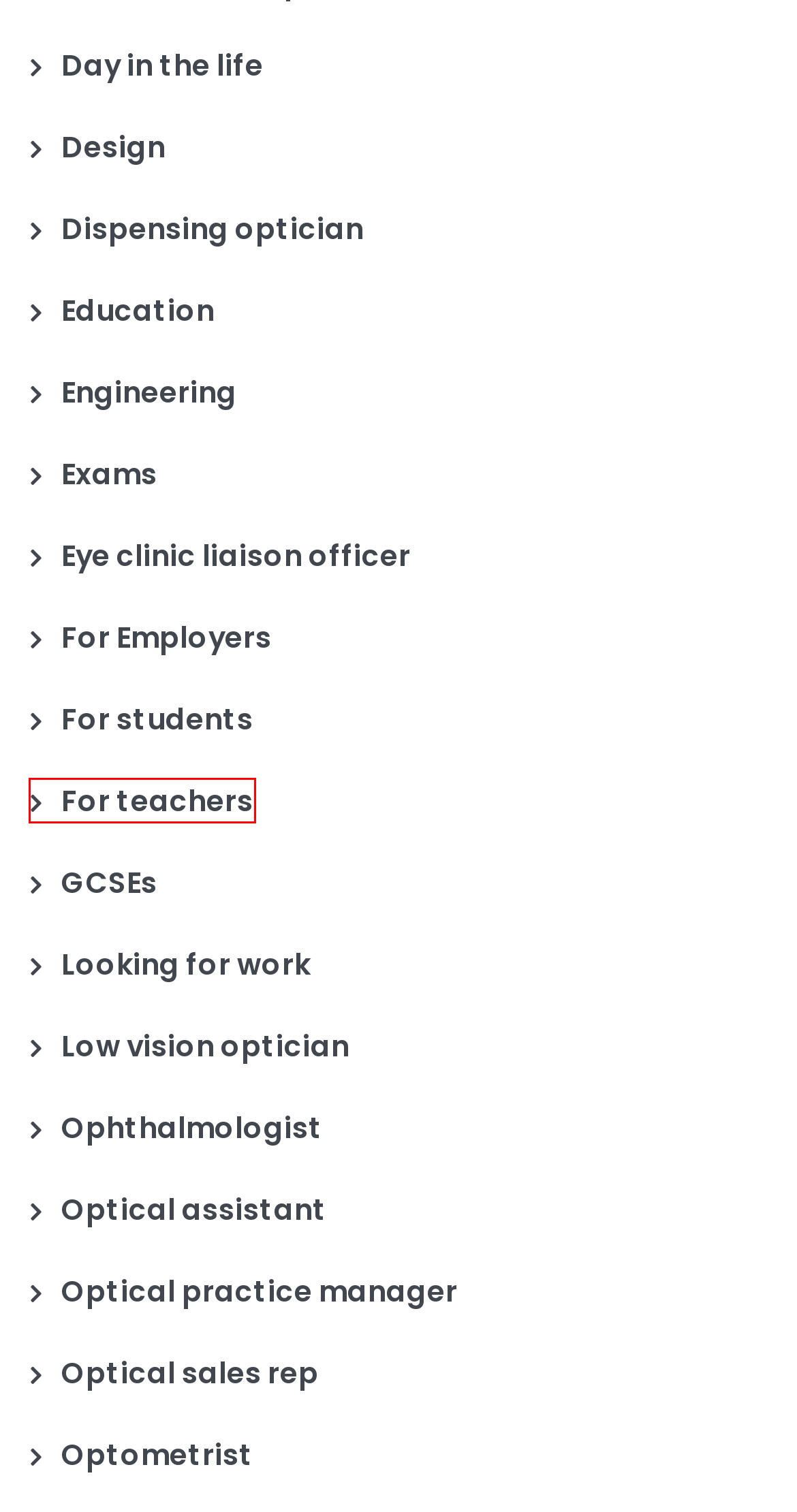You have a screenshot of a webpage with a red bounding box highlighting a UI element. Your task is to select the best webpage description that corresponds to the new webpage after clicking the element. Here are the descriptions:
A. Ophthalmologist – Careers in Eyecare
B. Day in the life – Careers in Eyecare
C. For Employers – Careers in Eyecare
D. Education – Careers in Eyecare
E. Eye clinic liaison officer – Careers in Eyecare
F. Optical practice manager – Careers in Eyecare
G. Optical sales rep – Careers in Eyecare
H. For teachers – Careers in Eyecare

H